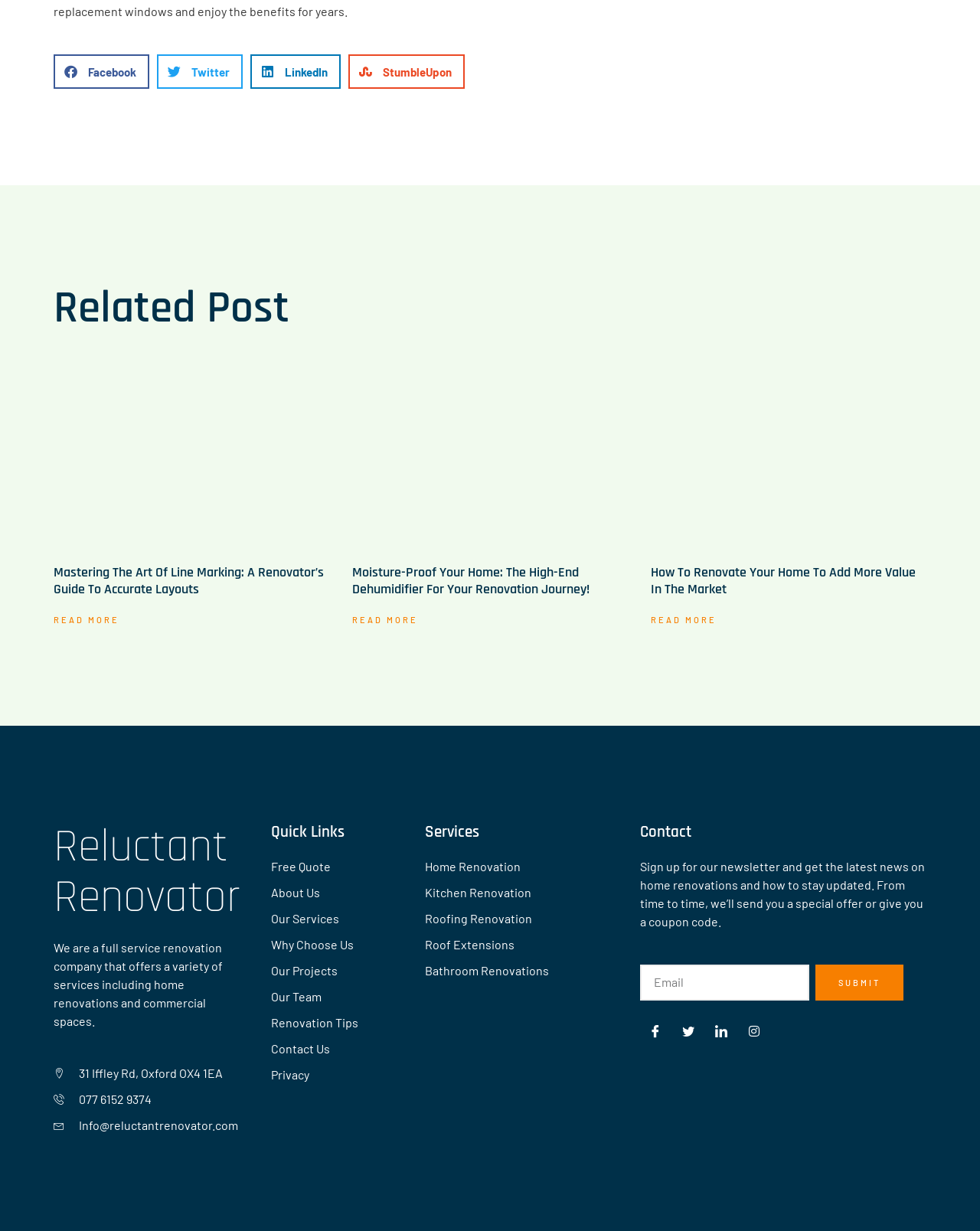What is the company name of the renovation company? Analyze the screenshot and reply with just one word or a short phrase.

Reluctant Renovator